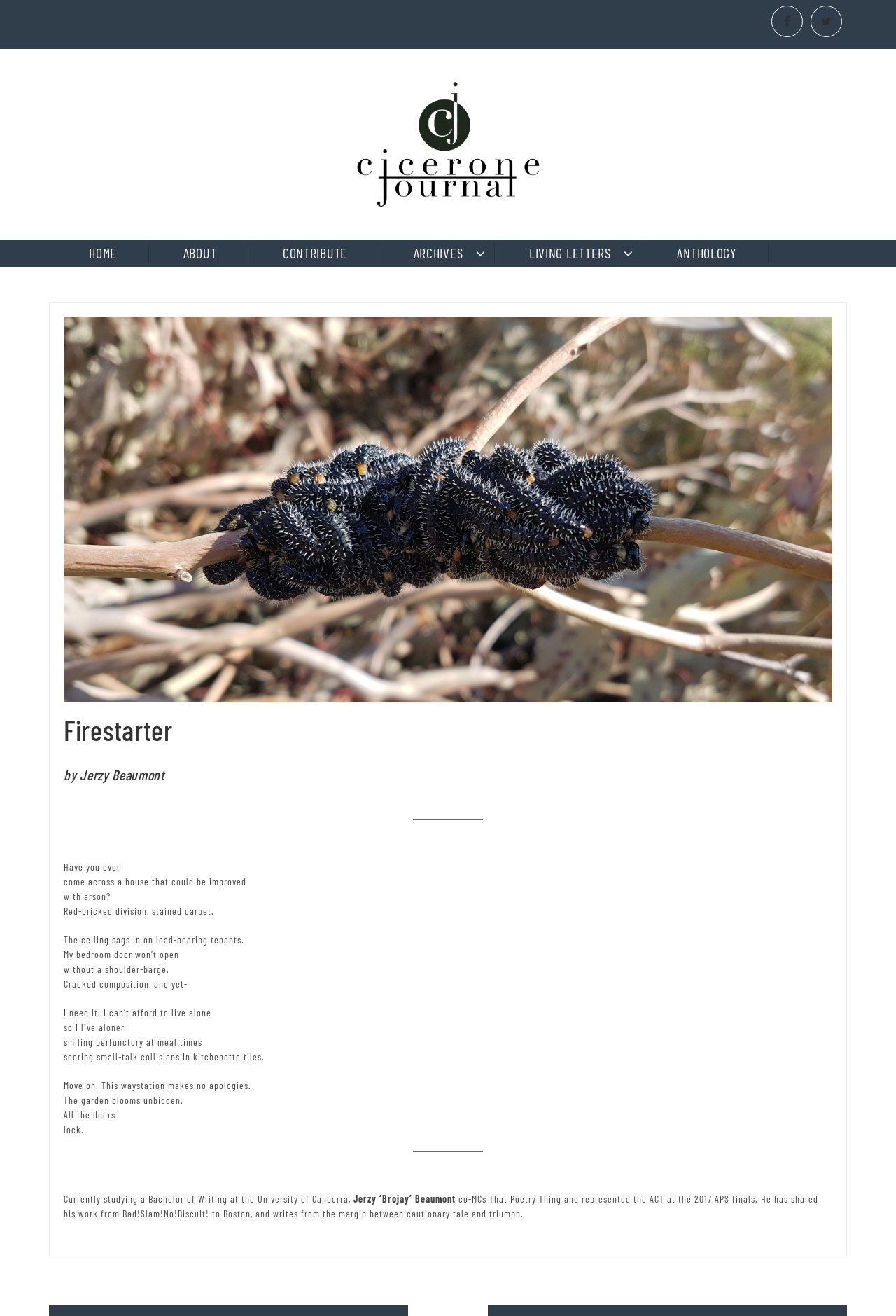Please provide a brief answer to the question using only one word or phrase: 
Who is the author of the article?

Jerzy Beaumont